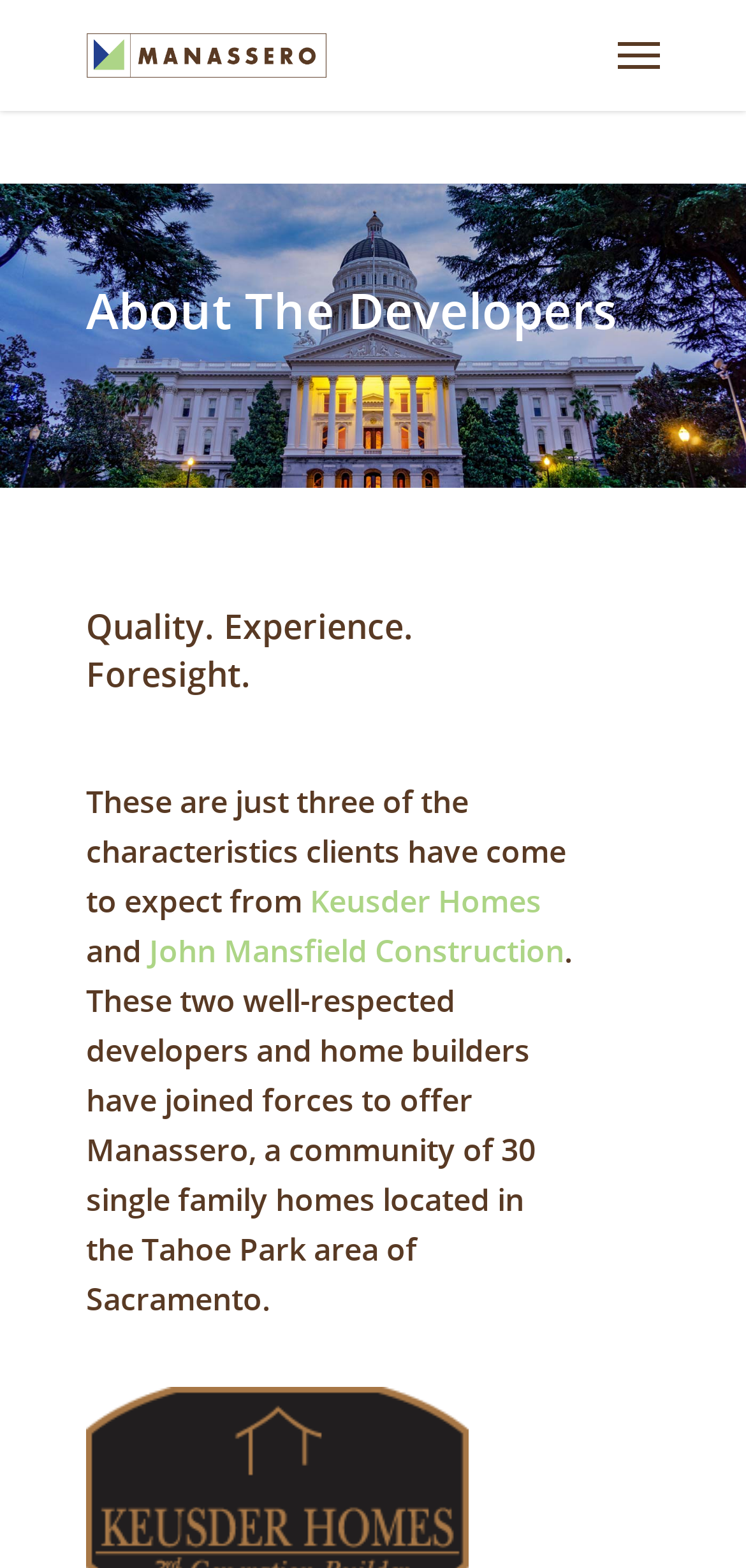Construct a comprehensive description capturing every detail on the webpage.

The webpage is about Manassero Homes at Tahoe Park, a community of 30 single-family homes in the Tahoe Park area of Sacramento. At the top left of the page, there is a link and an image, both with the same name as the webpage title. 

Below the title, there are three headings. The first heading, "About The Developers", is located at the top left of the page. The second heading, "Quality. Experience. Foresight.", is positioned below the first heading. The third heading is a paragraph that describes the characteristics of the developers, Keusder Homes and John Mansfield Construction, who have joined forces to offer Manassero Homes. This paragraph is located below the second heading and spans across the top half of the page.

Within the third heading, there are two links, "Keusder Homes" and "John Mansfield Construction", which are positioned side by side, with "Keusder Homes" on the right and "John Mansfield Construction" on the left. 

At the top right of the page, there is another link with no text.